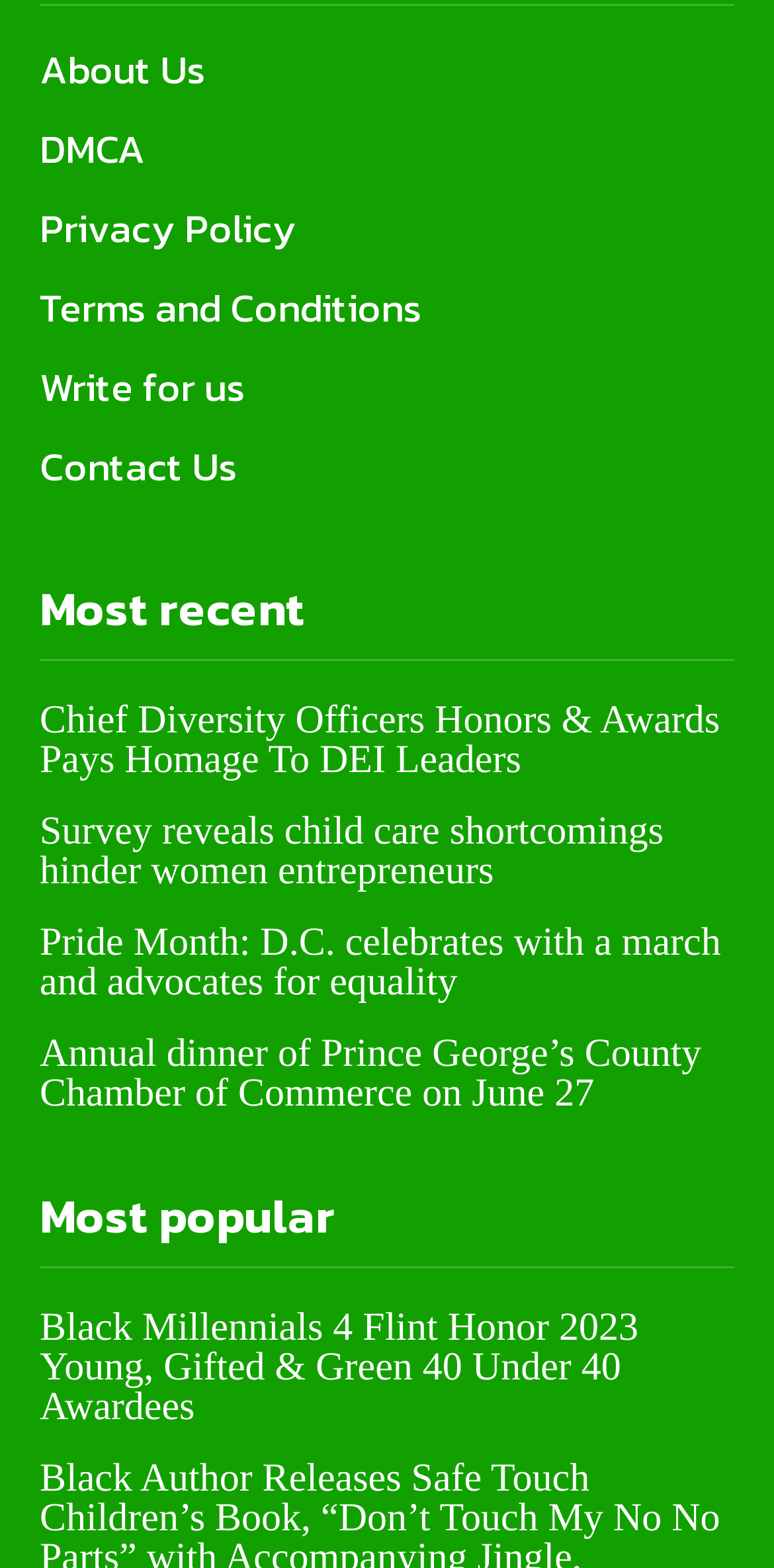Determine the bounding box coordinates for the HTML element mentioned in the following description: "Write for us". The coordinates should be a list of four floats ranging from 0 to 1, represented as [left, top, right, bottom].

[0.051, 0.222, 0.949, 0.273]